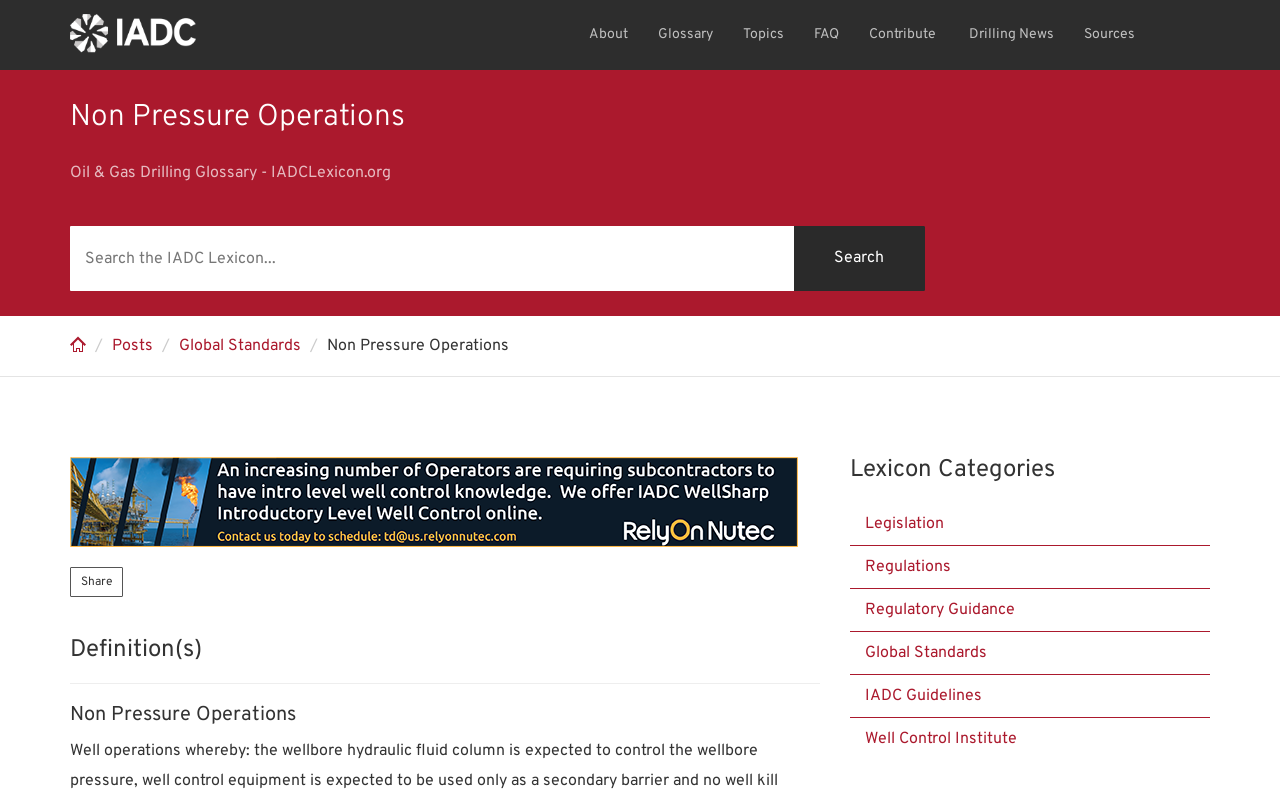What is the function of the button with the icon?
Provide an in-depth and detailed explanation in response to the question.

I found a button with an icon and the text 'Share' next to it. This suggests that the function of the button is to allow users to share the content of the webpage.